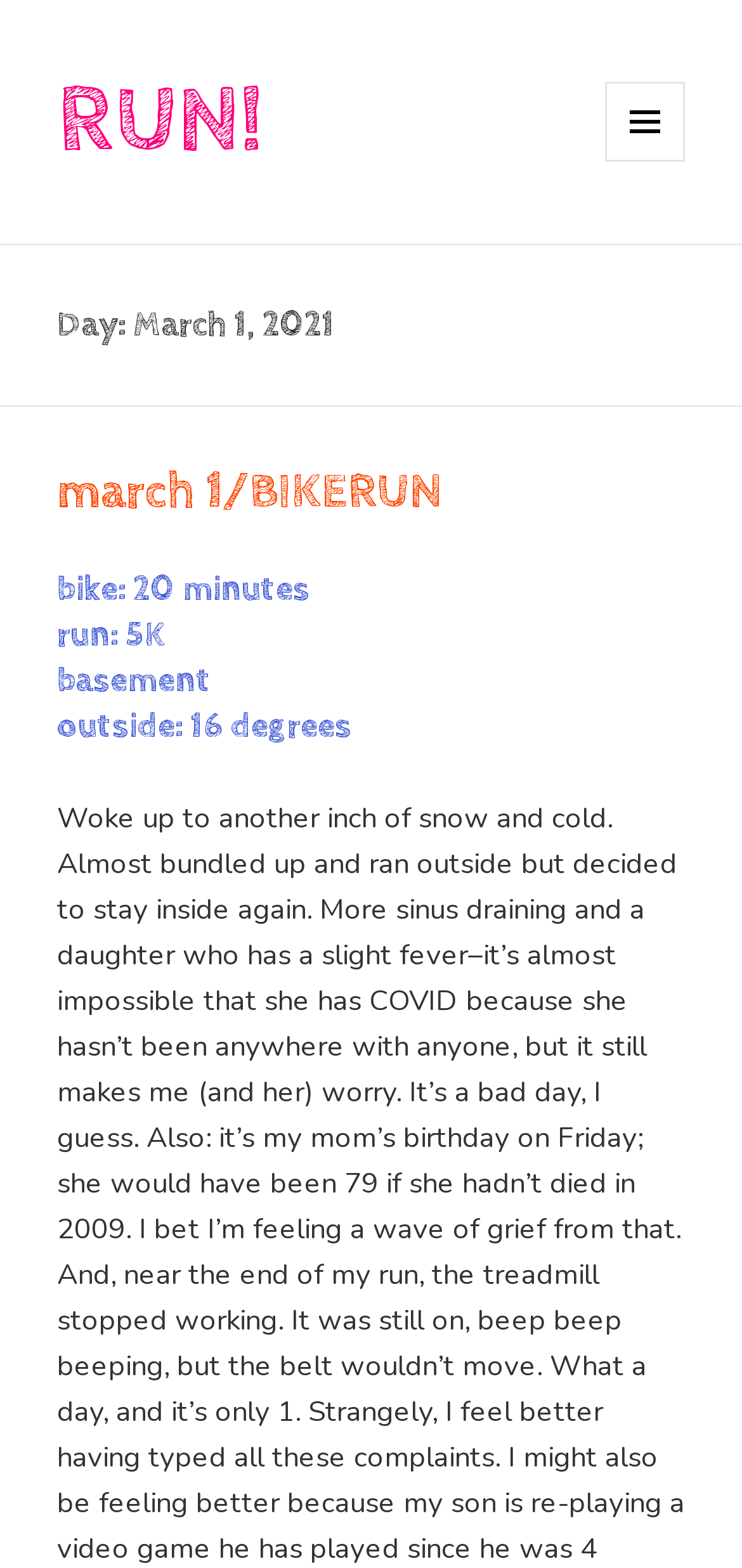Using the details from the image, please elaborate on the following question: Where did the activity take place?

I found the location of the activity by looking at the heading 'bike: 20 minutes run: 5K basement outside: 16 degrees' which is a child element of the HeaderAsNonLandmark element.